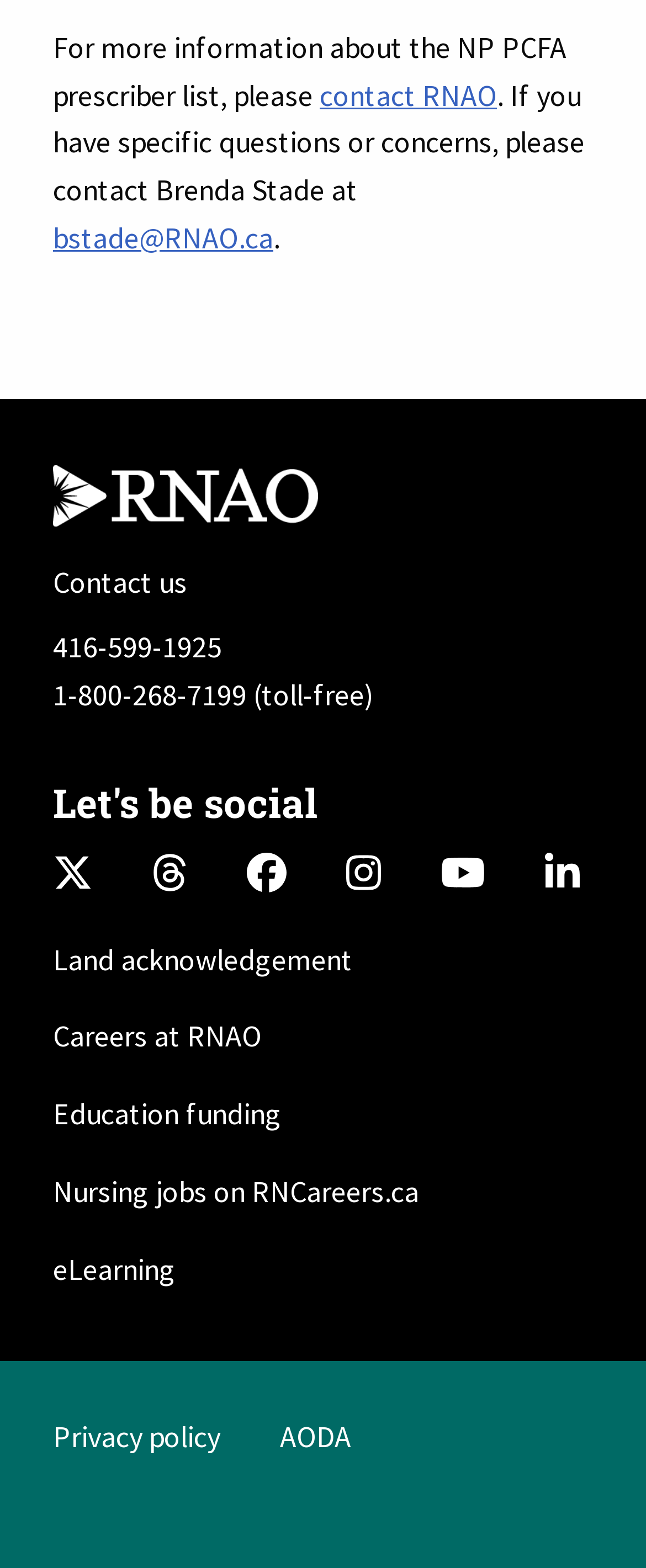What is the last item in the footer navigation?
Please answer the question with as much detail as possible using the screenshot.

I found the last item in the footer navigation by looking at the links under the 'Footer' navigation section, and the last link is labeled 'eLearning'.